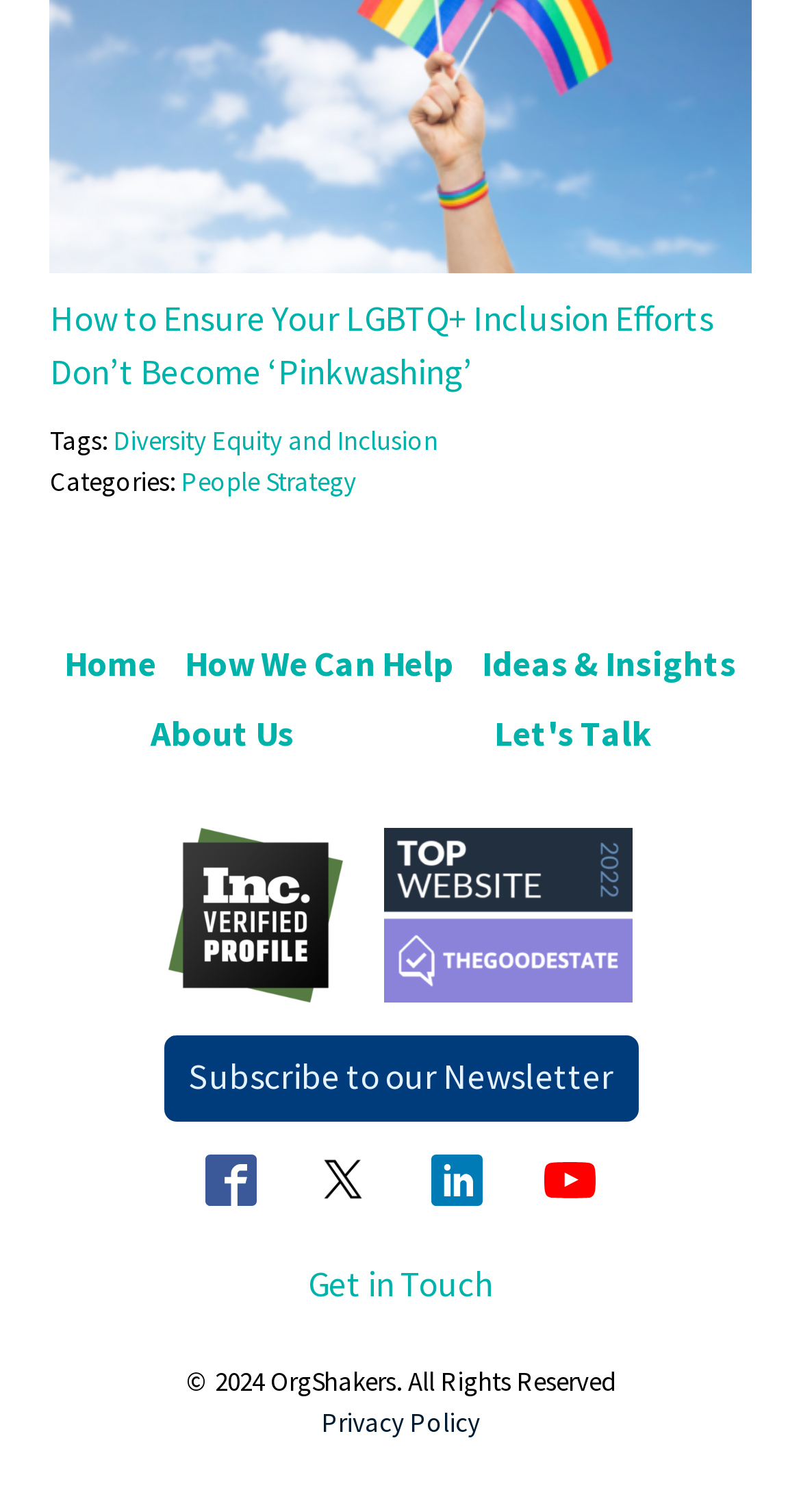Locate the bounding box of the user interface element based on this description: "Subscribe to our Newsletter".

[0.204, 0.685, 0.796, 0.741]